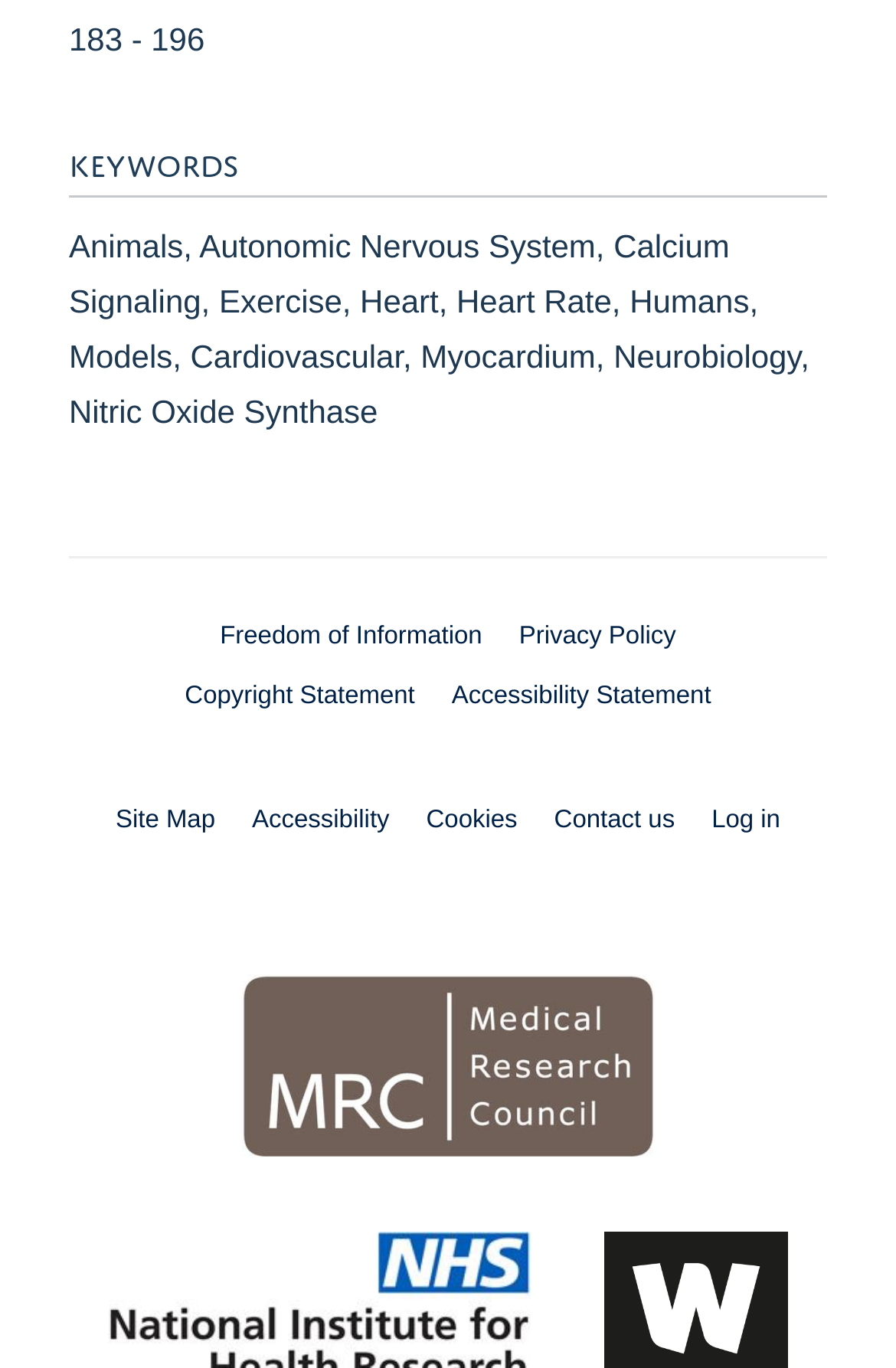Locate the bounding box coordinates of the UI element described by: "Freedom of Information". The bounding box coordinates should consist of four float numbers between 0 and 1, i.e., [left, top, right, bottom].

[0.245, 0.454, 0.538, 0.475]